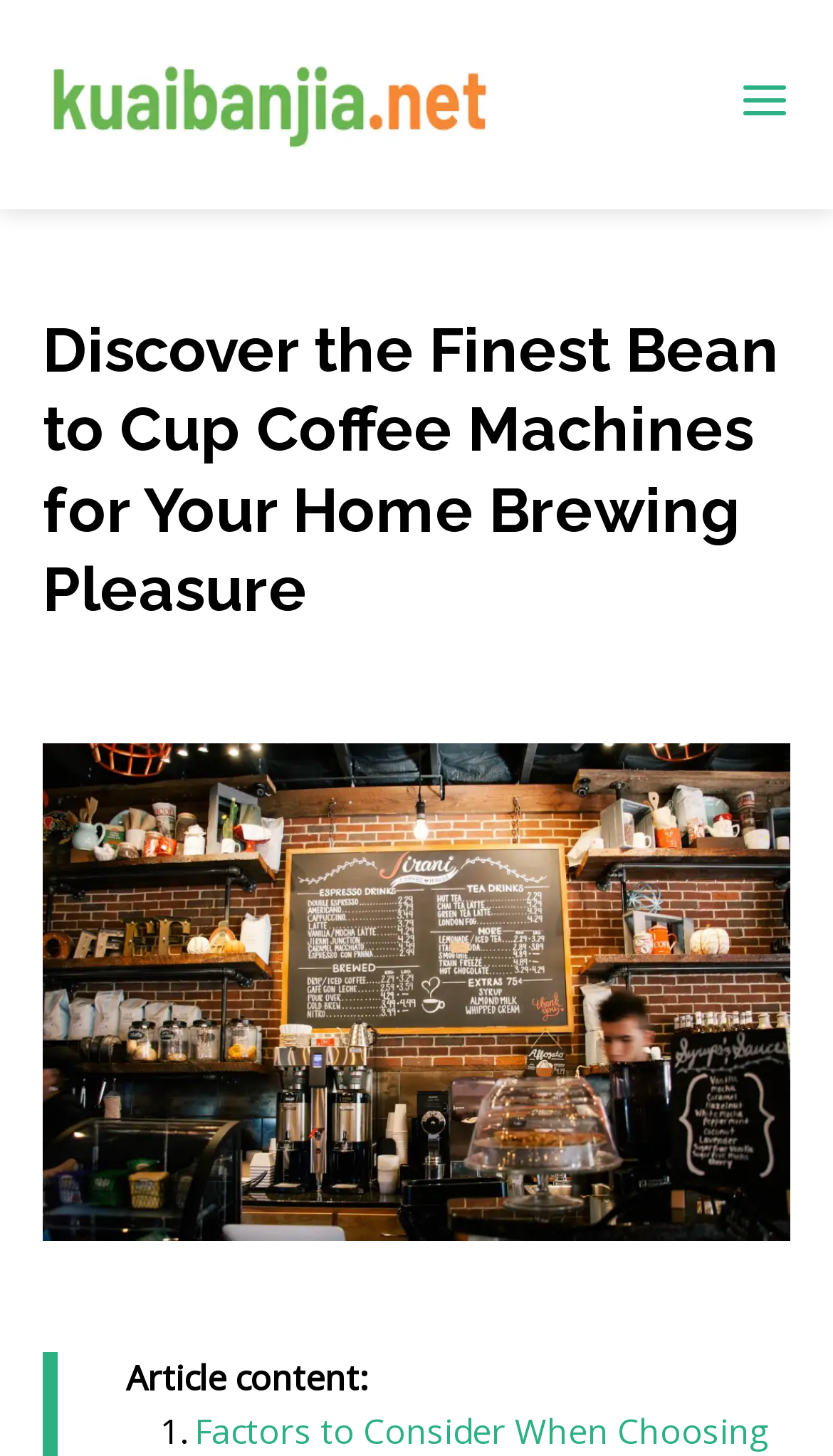Please find the bounding box coordinates (top-left x, top-left y, bottom-right x, bottom-right y) in the screenshot for the UI element described as follows: alt="kuaibanjia.net"

[0.051, 0.053, 0.887, 0.085]